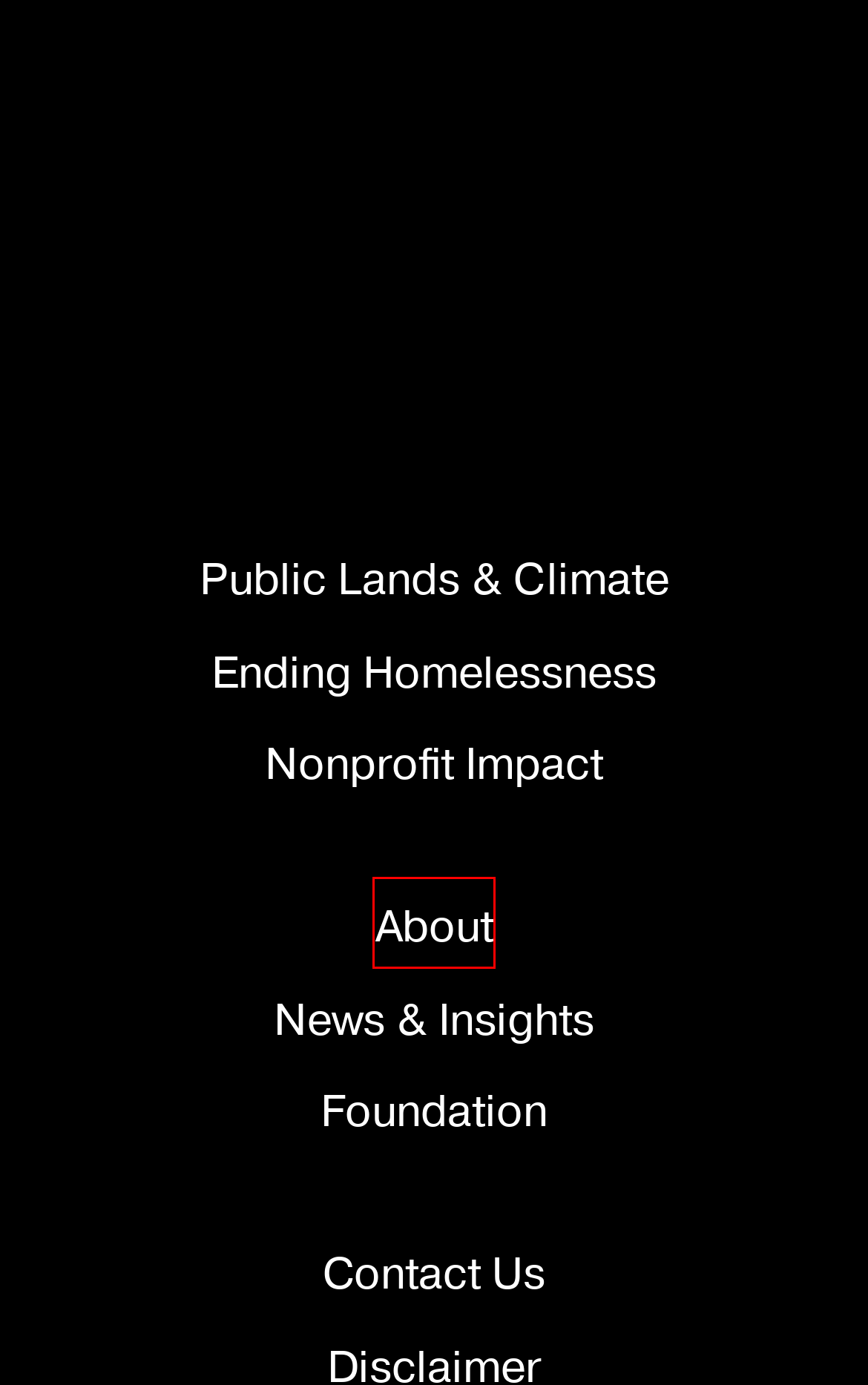You are looking at a webpage screenshot with a red bounding box around an element. Pick the description that best matches the new webpage after interacting with the element in the red bounding box. The possible descriptions are:
A. Disclaimer - Campion Advocacy Fund
B. Public Lands & Climate - Campion Advocacy Fund
C. Contact Us - Campion Advocacy Fund
D. Nonprofit Impact - Campion Advocacy Fund
E. About - Campion Advocacy Fund
F. Foundation - Campion Advocacy Fund
G. News & Insights - Campion Advocacy Fund
H. Ending Homelessness - Campion Advocacy Fund

E